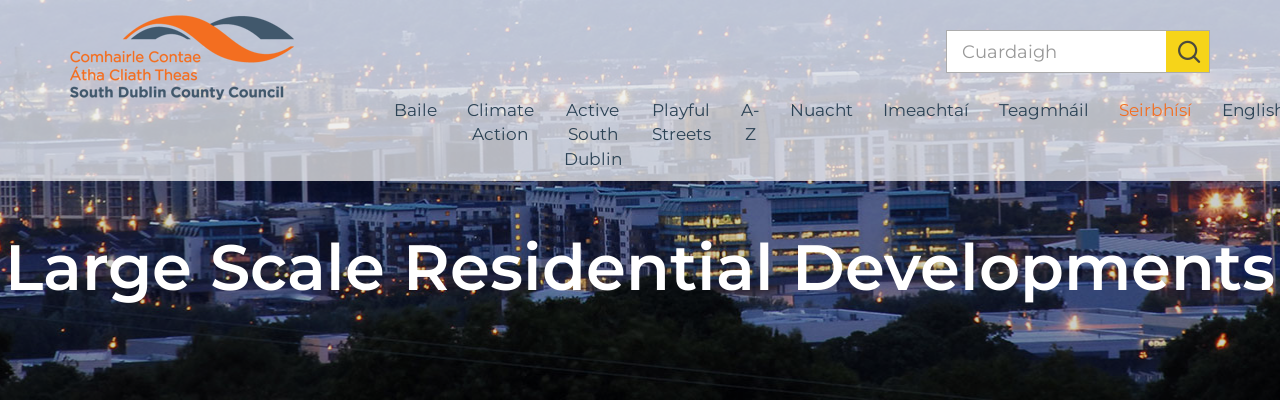What is one of the local initiatives mentioned in the navigation bar?
Examine the webpage screenshot and provide an in-depth answer to the question.

The navigation bar is described as having links to various local initiatives and services, including 'Climate Action' and 'Playful Streets', which suggests that 'Climate Action' is one of the initiatives mentioned.